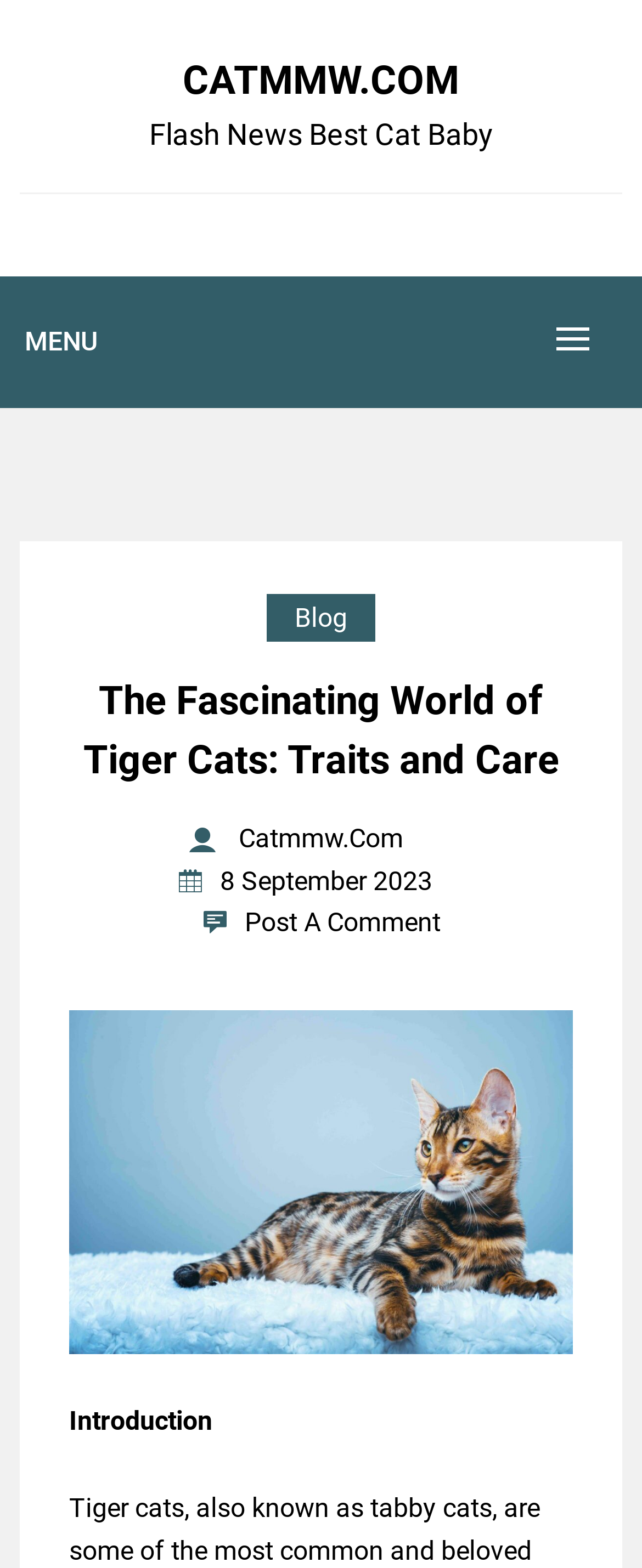Locate the UI element described as follows: "catmmw.com". Return the bounding box coordinates as four float numbers between 0 and 1 in the order [left, top, right, bottom].

[0.031, 0.031, 0.969, 0.072]